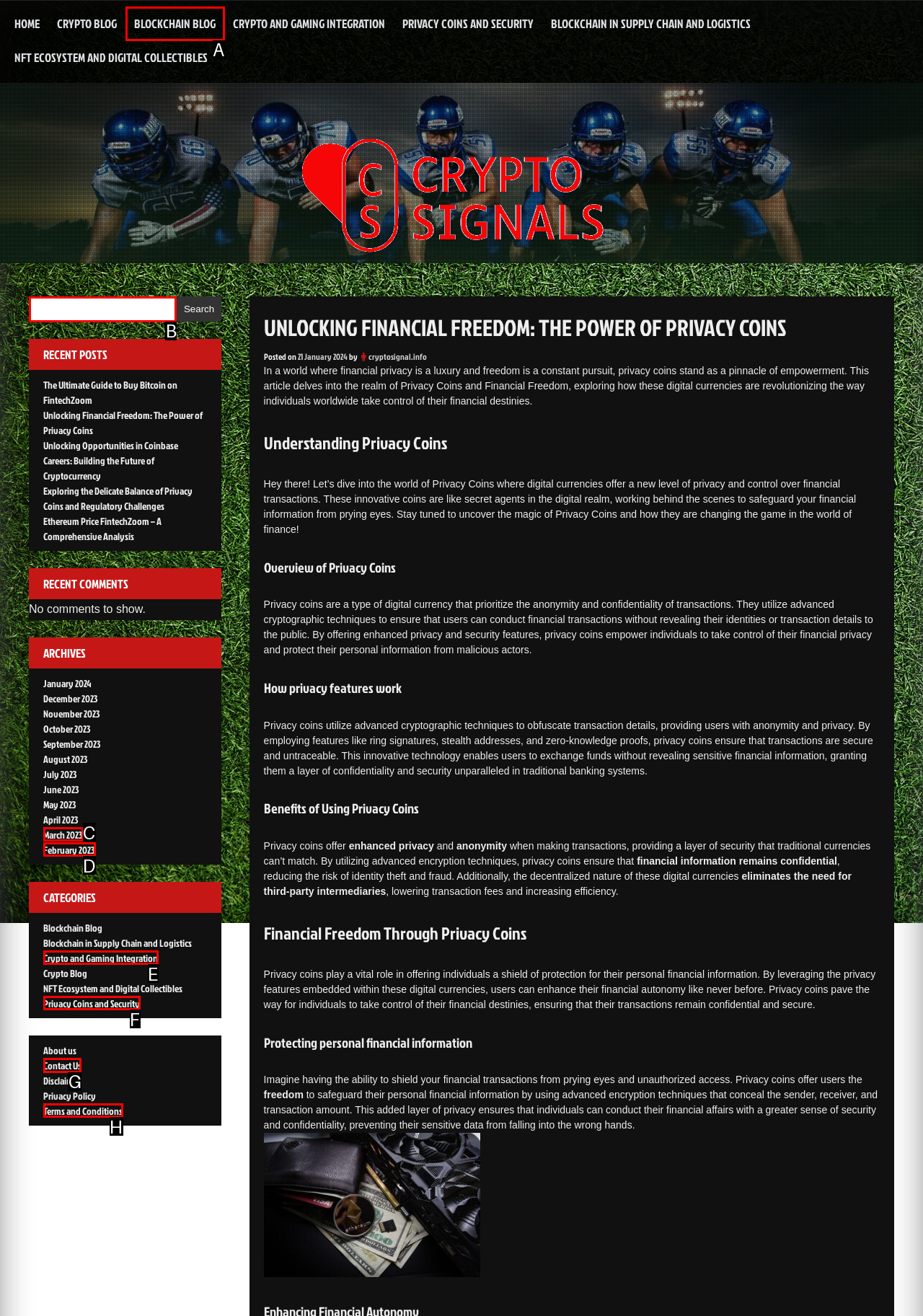What option should I click on to execute the task: Contact us through the 'Contact Us' link? Give the letter from the available choices.

G